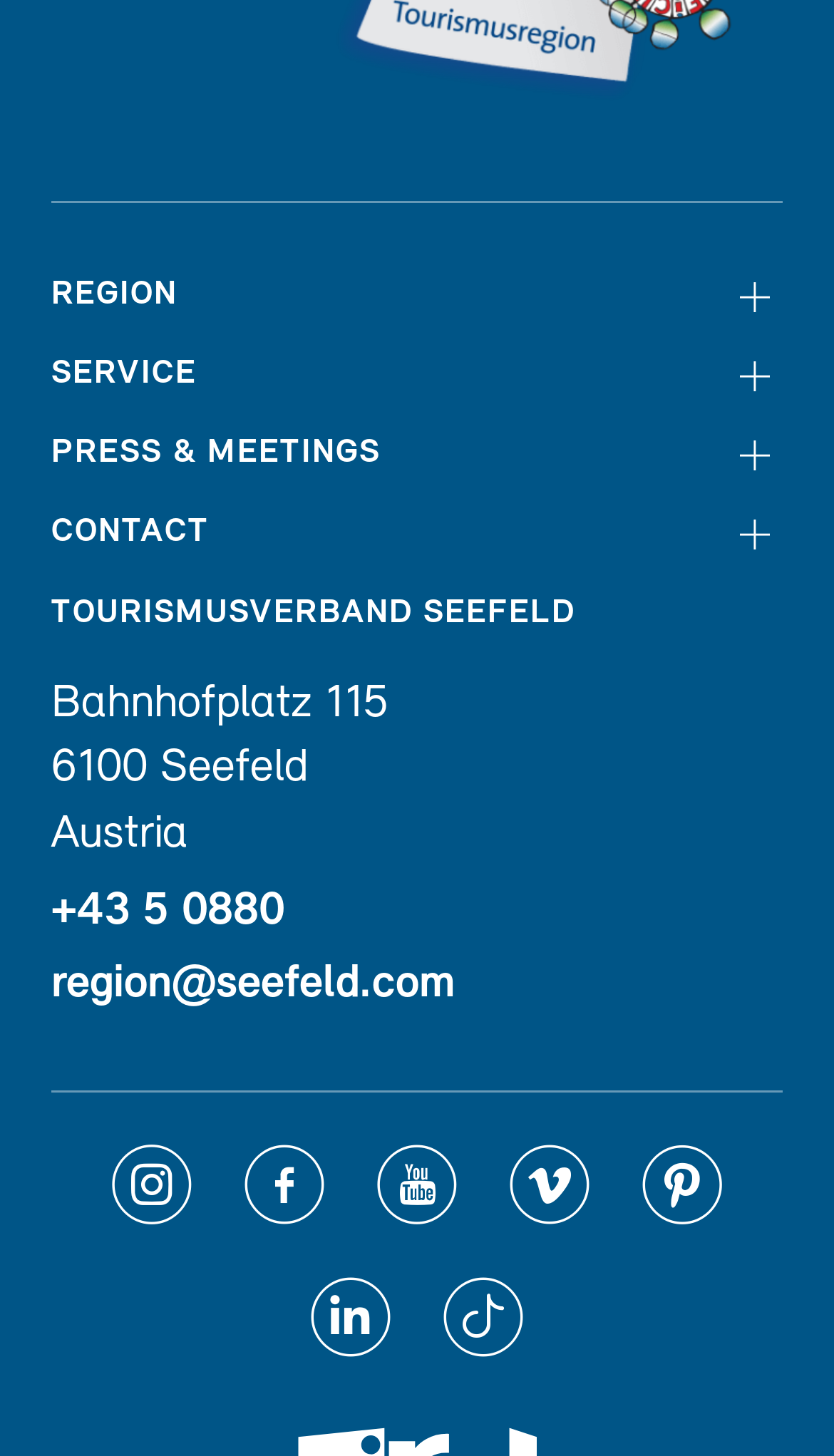What social media platforms does the tourism association have?
Please provide a single word or phrase in response based on the screenshot.

instagram, facebook, youtube, vimeo, pinterest, linkedin, tiktok